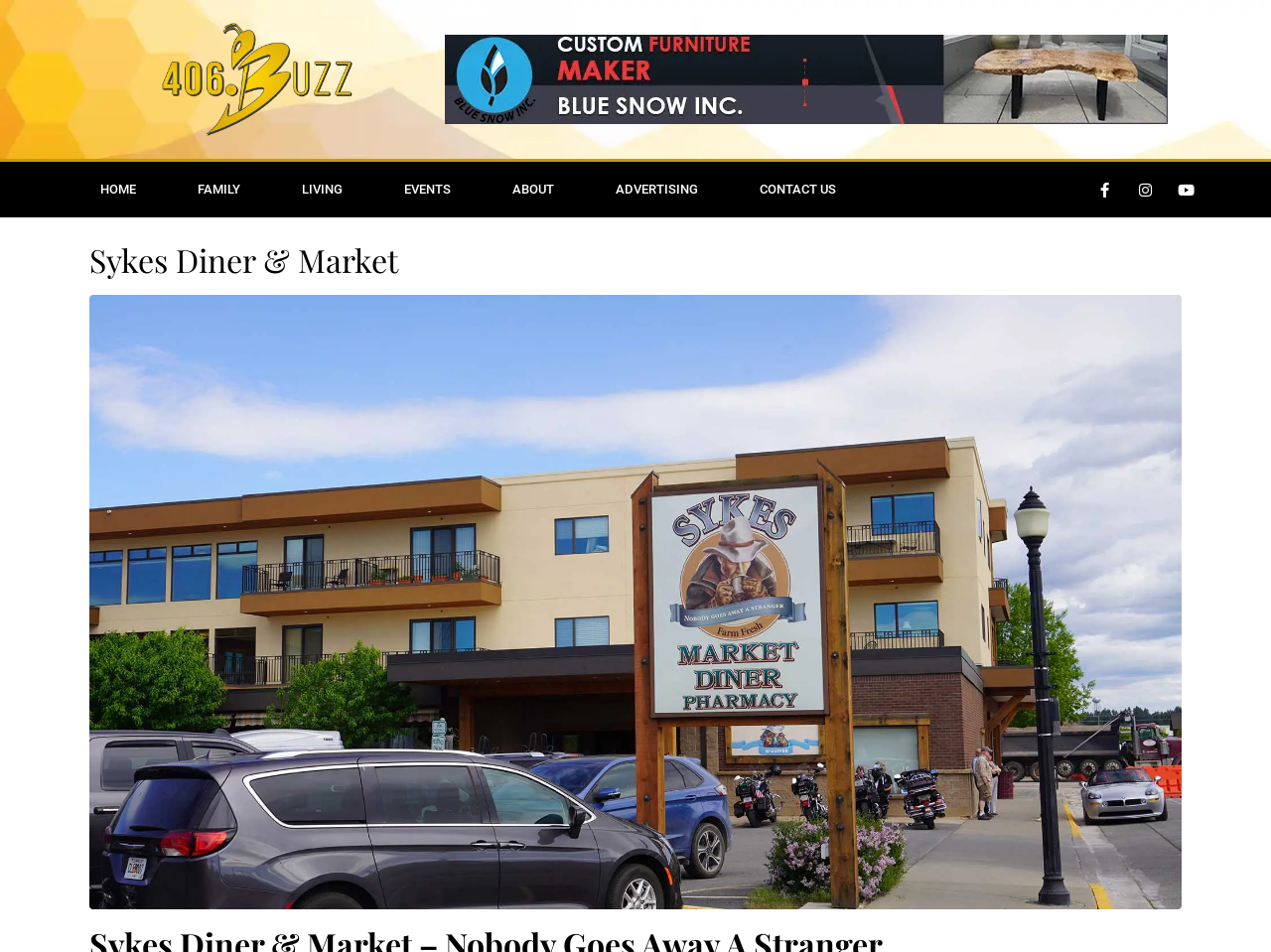Please answer the following question using a single word or phrase: 
What is the image below the header?

Exterior image of Sykes Diner market